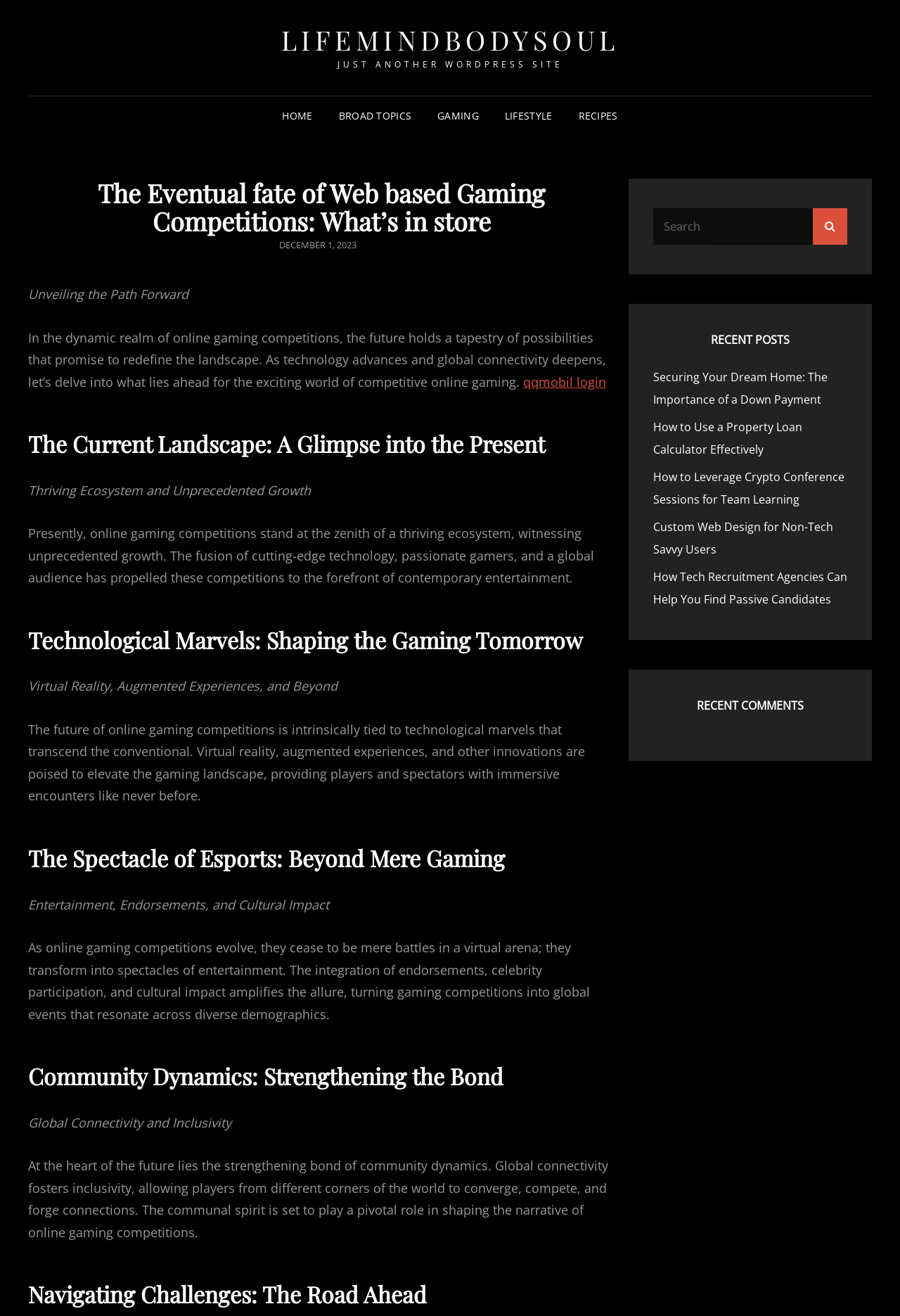Please identify the primary heading on the webpage and return its text.

The Eventual fate of Web based Gaming Competitions: What’s in store